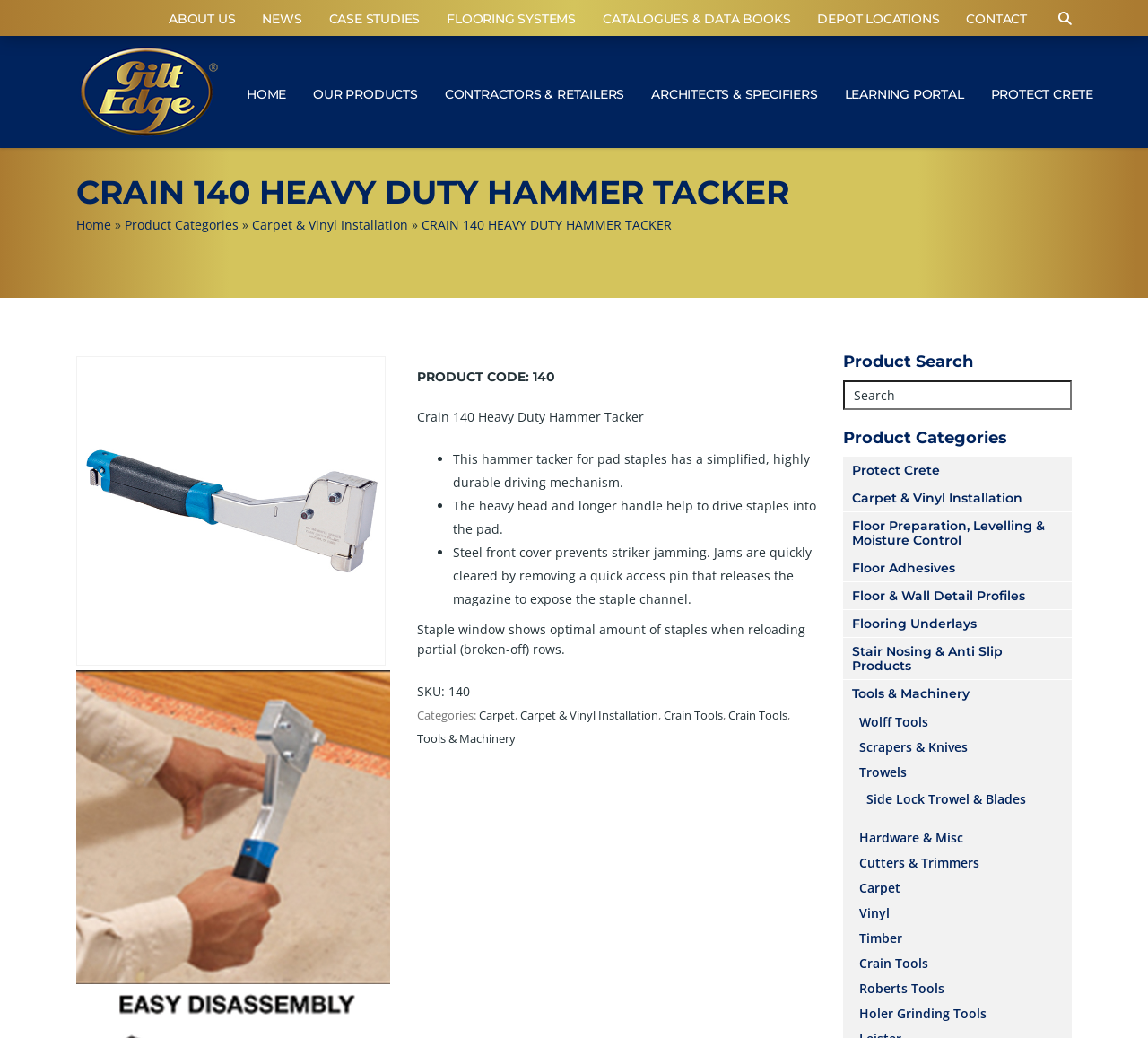Identify the headline of the webpage and generate its text content.

CRAIN 140 HEAVY DUTY HAMMER TACKER